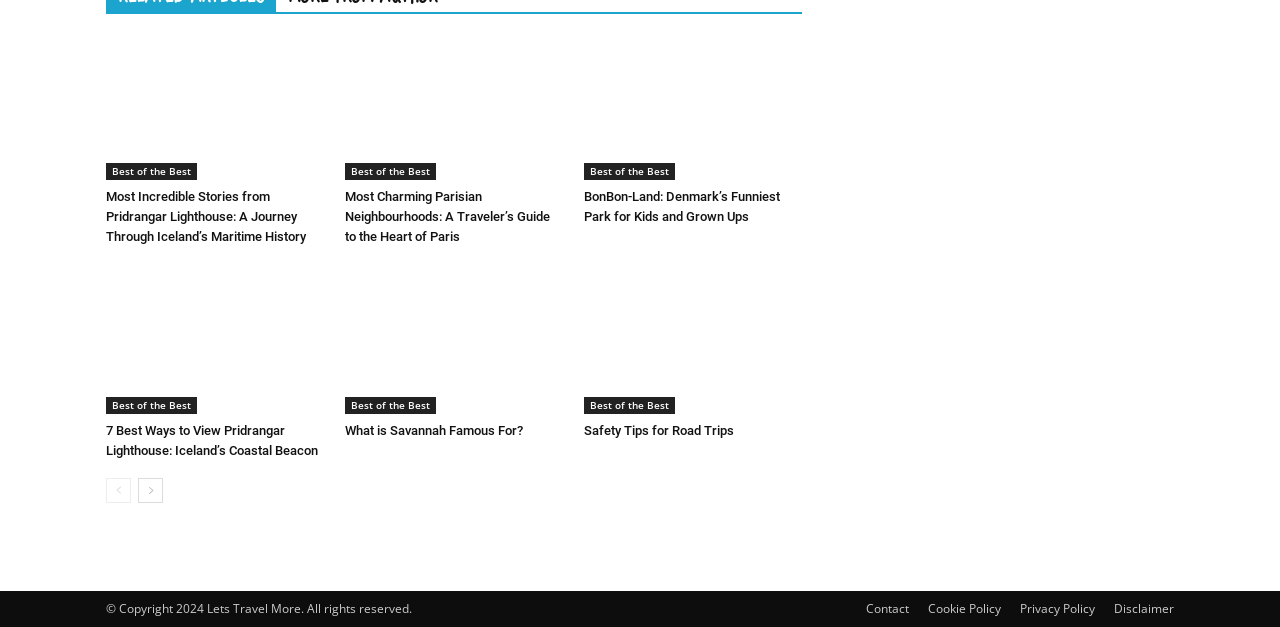Determine the bounding box coordinates of the element that should be clicked to execute the following command: "Explore Most Charming Parisian Neighbourhoods".

[0.27, 0.048, 0.44, 0.287]